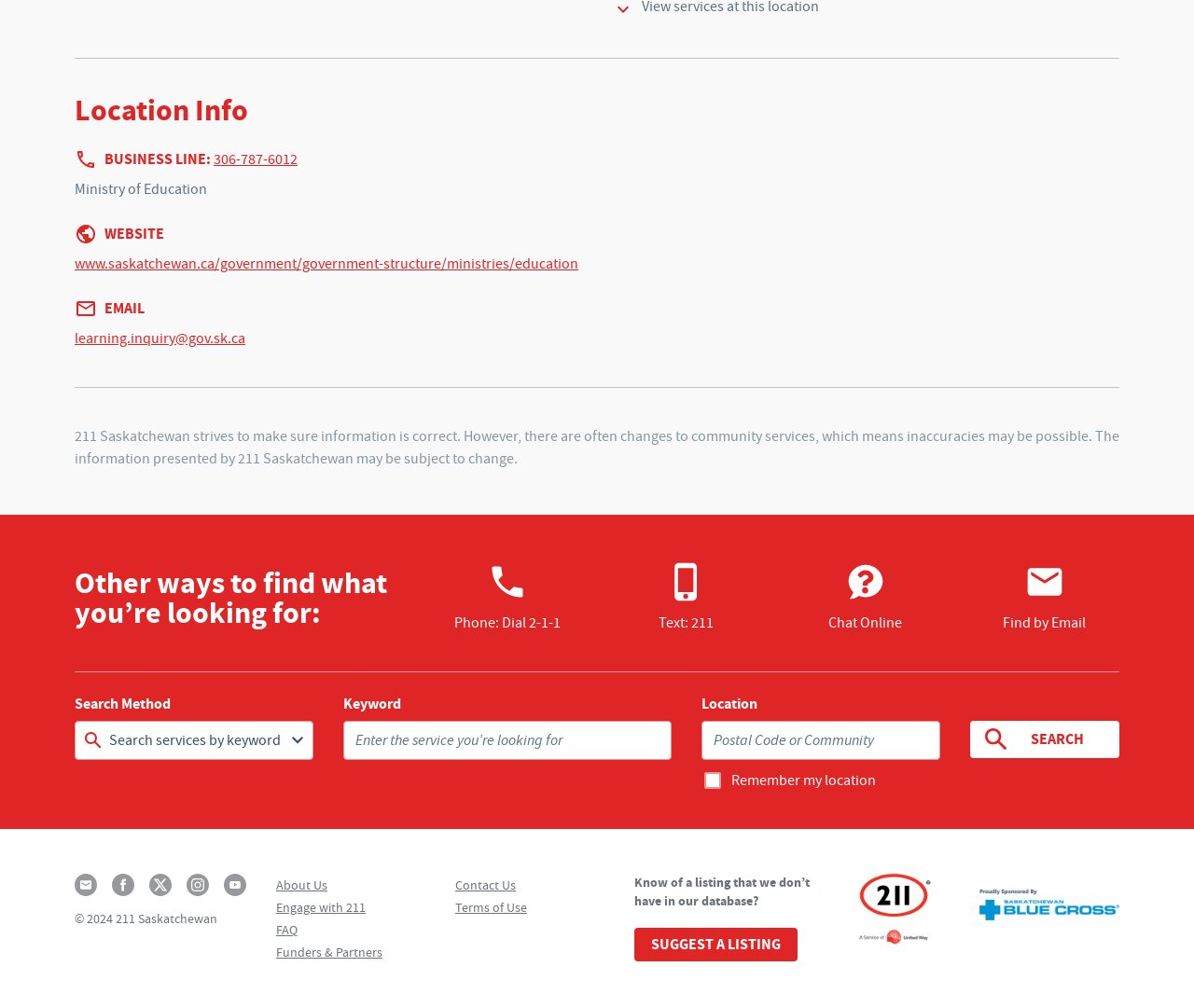Give a concise answer using one word or a phrase to the following question:
What is the website of the Ministry of Education?

www.saskatchewan.ca/government/government-structure/ministries/education